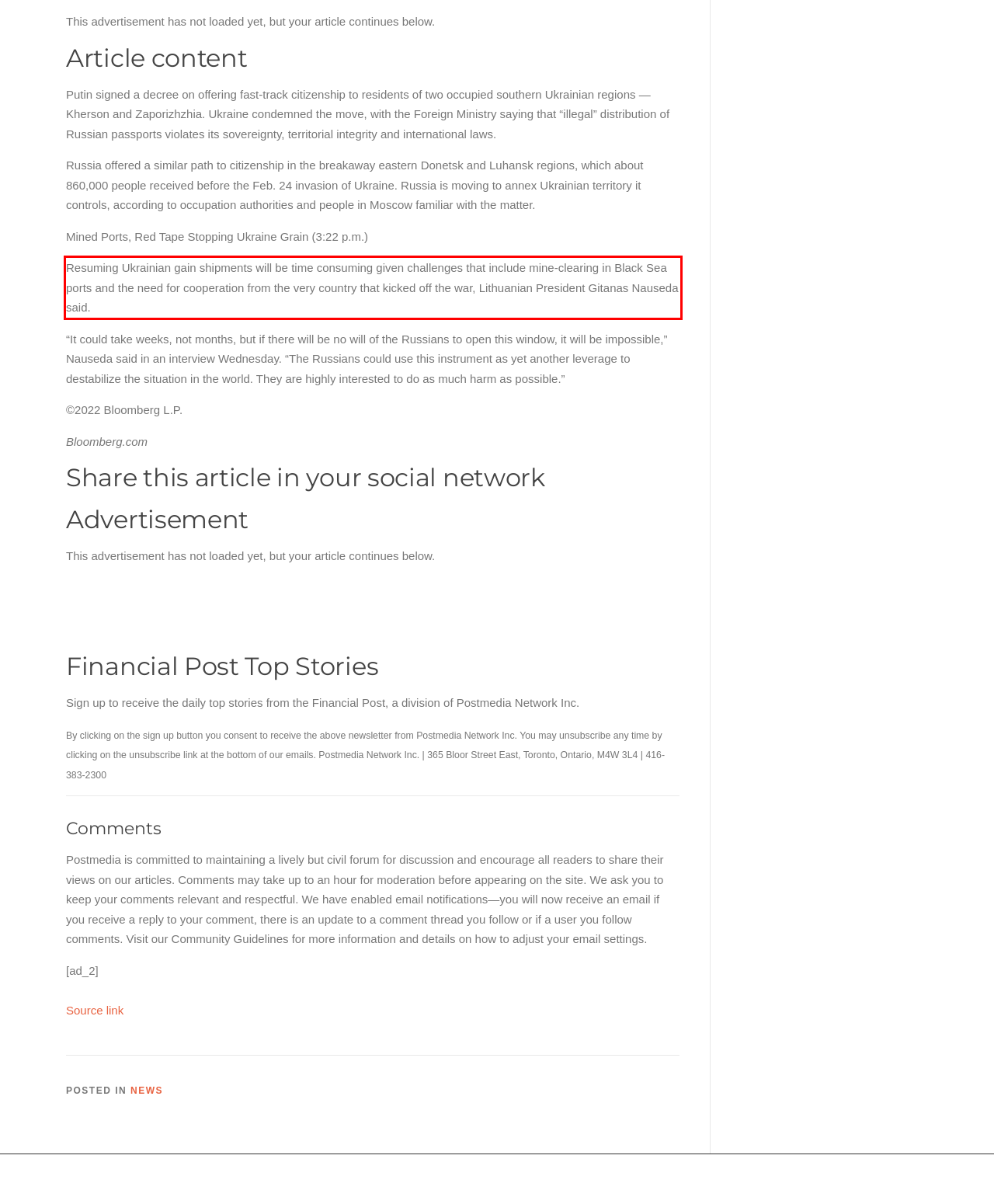You are given a screenshot showing a webpage with a red bounding box. Perform OCR to capture the text within the red bounding box.

Resuming Ukrainian gain shipments will be time consuming given challenges that include mine-clearing in Black Sea ports and the need for cooperation from the very country that kicked off the war, Lithuanian President Gitanas Nauseda said.